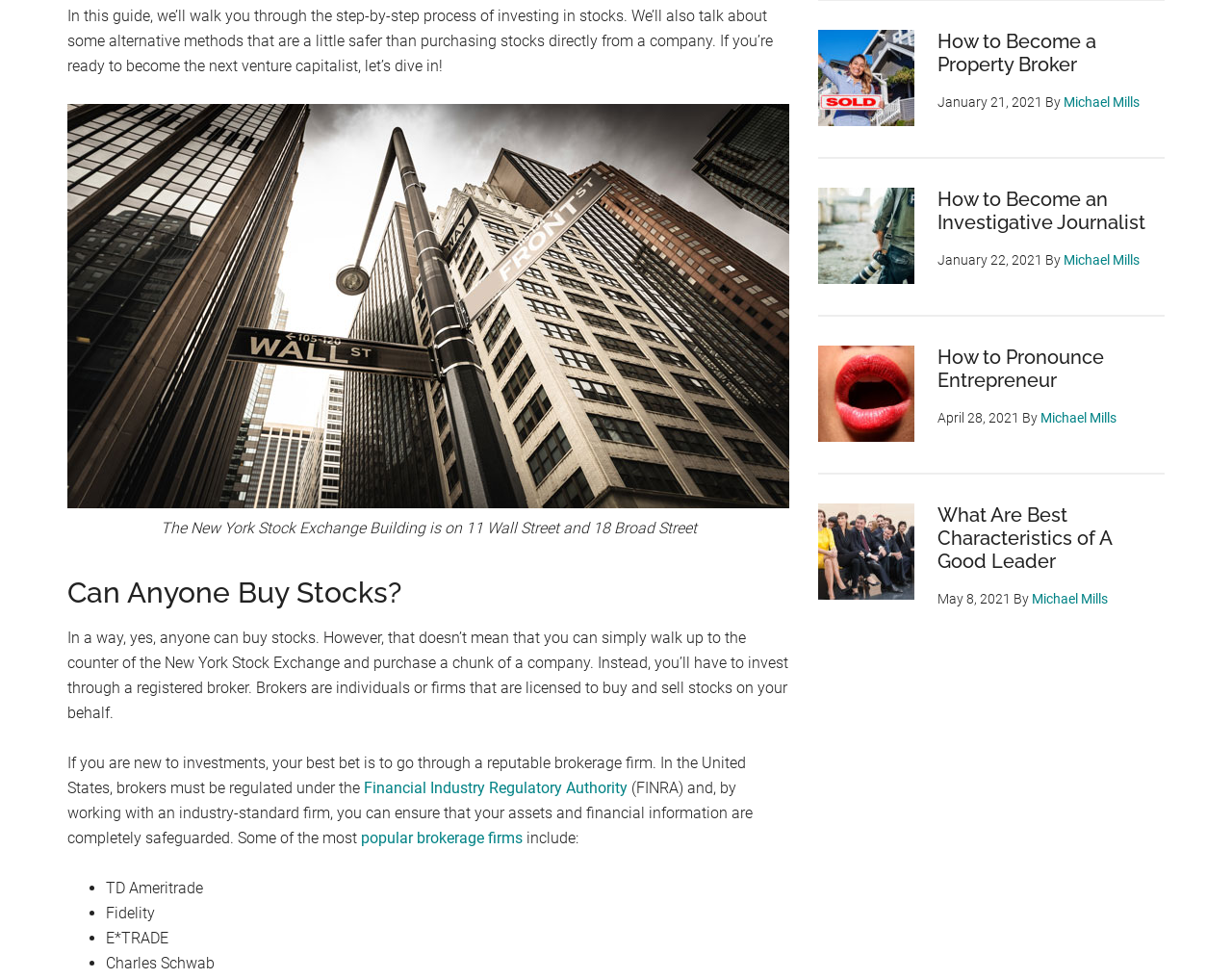Provide the bounding box coordinates for the UI element described in this sentence: "popular brokerage firms". The coordinates should be four float values between 0 and 1, i.e., [left, top, right, bottom].

[0.293, 0.846, 0.424, 0.865]